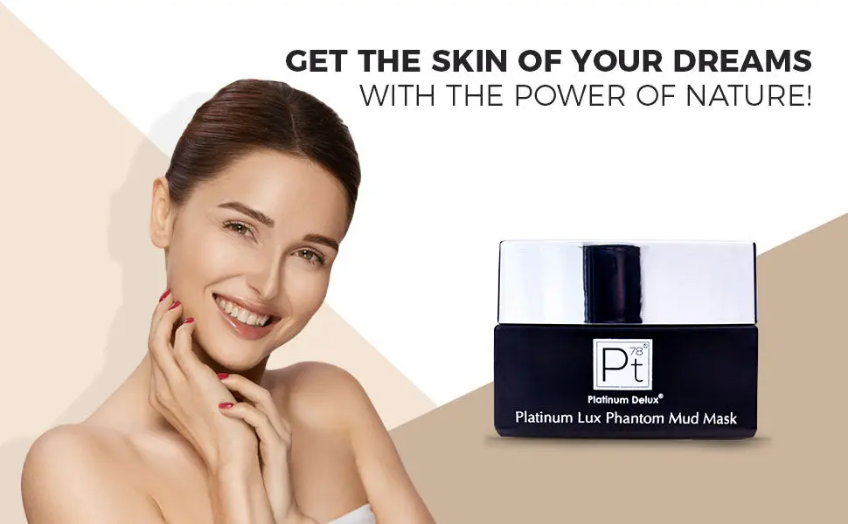Generate a complete and detailed caption for the image.

In this vibrant promotional image, a smiling woman with radiant skin gently touches her face, embodying confidence and beauty. She showcases a charming smile, enhanced by natural-looking makeup and stylishly manicured nails. To her side, prominently displayed is the Platinum Deluxe® "Platinum Lux Phantom Mud Mask," emphasizing its luxurious qualities with a sleek, modern jar design. 

The text above features the inviting phrase "Get the skin of your dreams with the power of nature!" This catchy slogan emphasizes the product's promise to nourish and rejuvenate, appealing to those seeking effective skincare solutions grounded in natural ingredients. The background features a blend of soft colors that create a warm, inviting atmosphere, further enhancing the overall aesthetic of self-care and luxury.